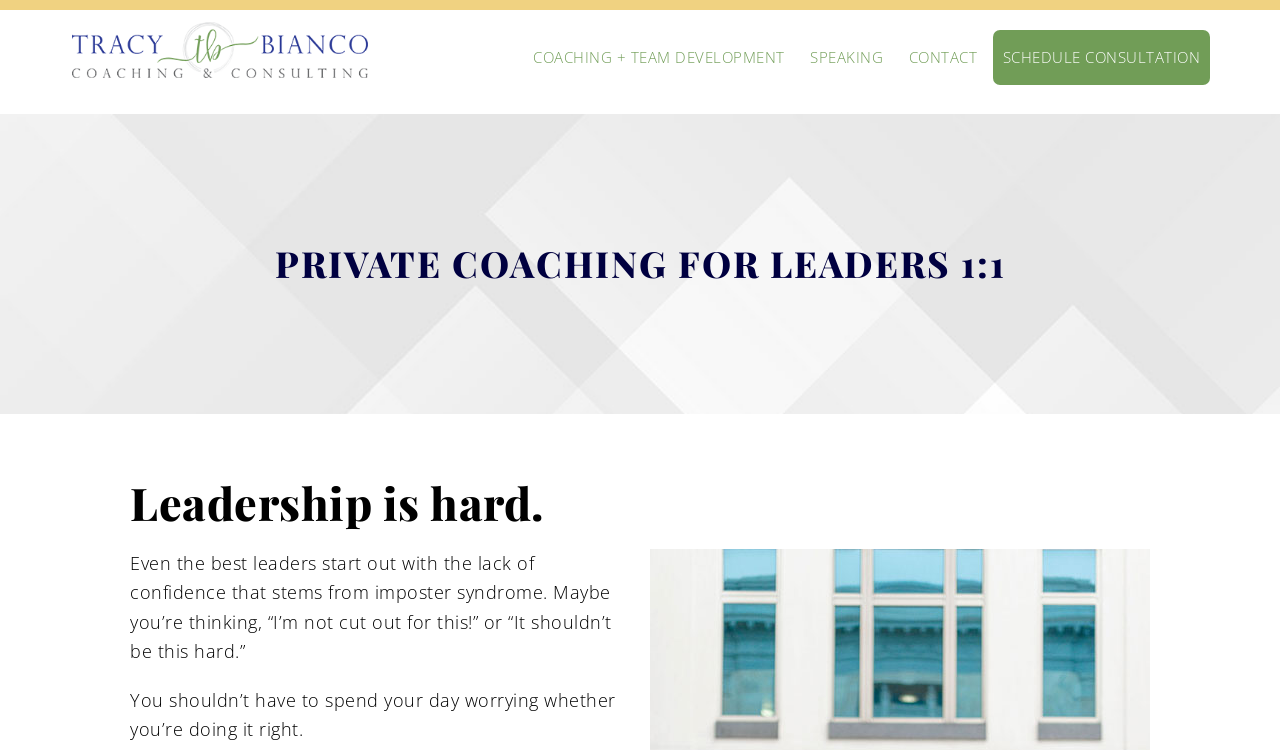Using the elements shown in the image, answer the question comprehensively: What is the tone of the text in the private coaching section?

I analyzed the text in the private coaching section and found that it uses phrases like 'Leadership is hard' and 'You shouldn’t have to spend your day worrying whether you’re doing it right.' This tone suggests empathy and understanding towards the struggles of leaders, which is consistent with a coaching approach.